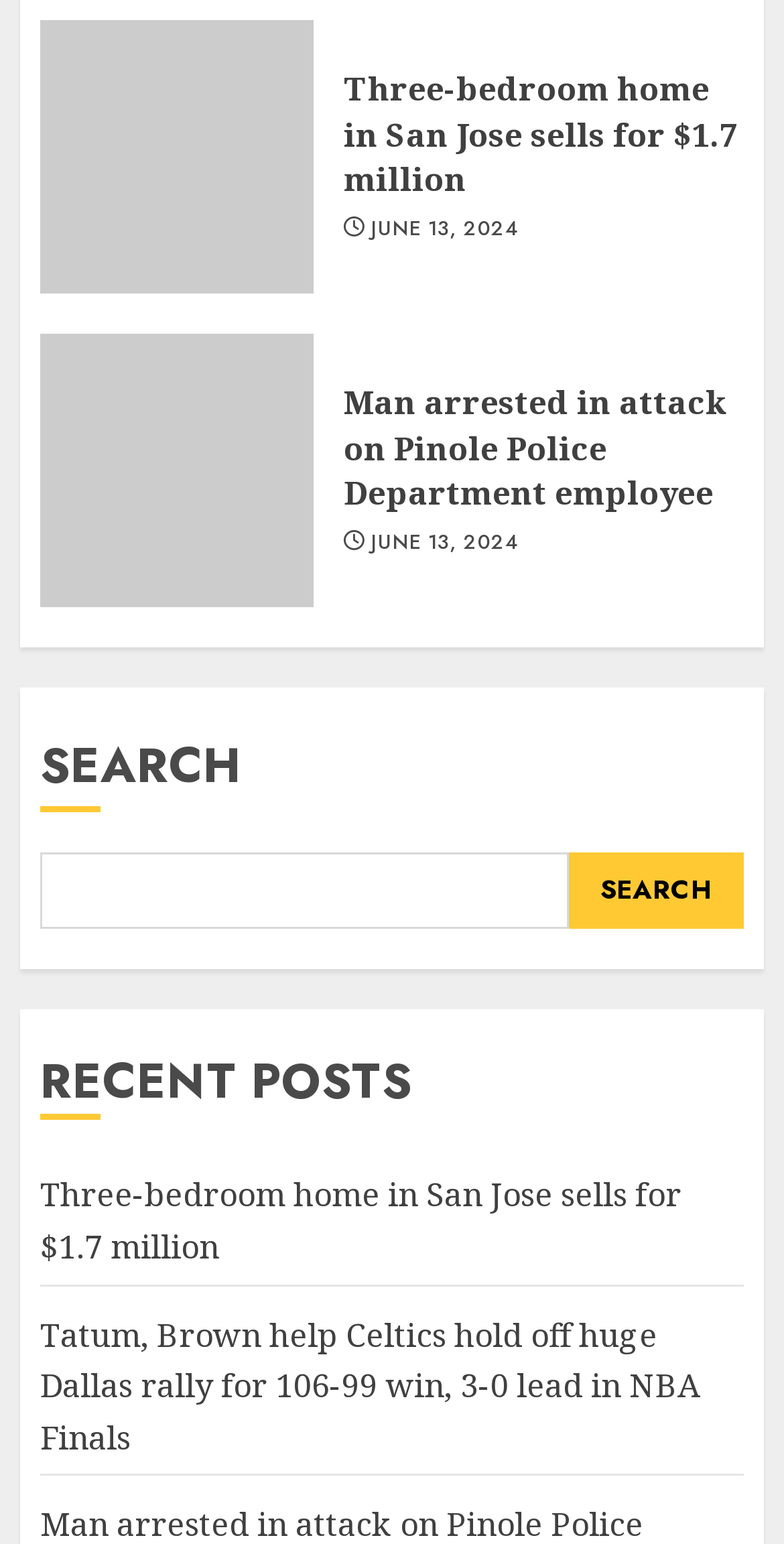Determine the bounding box coordinates of the UI element that matches the following description: "June 13, 2024". The coordinates should be four float numbers between 0 and 1 in the format [left, top, right, bottom].

[0.473, 0.14, 0.66, 0.158]